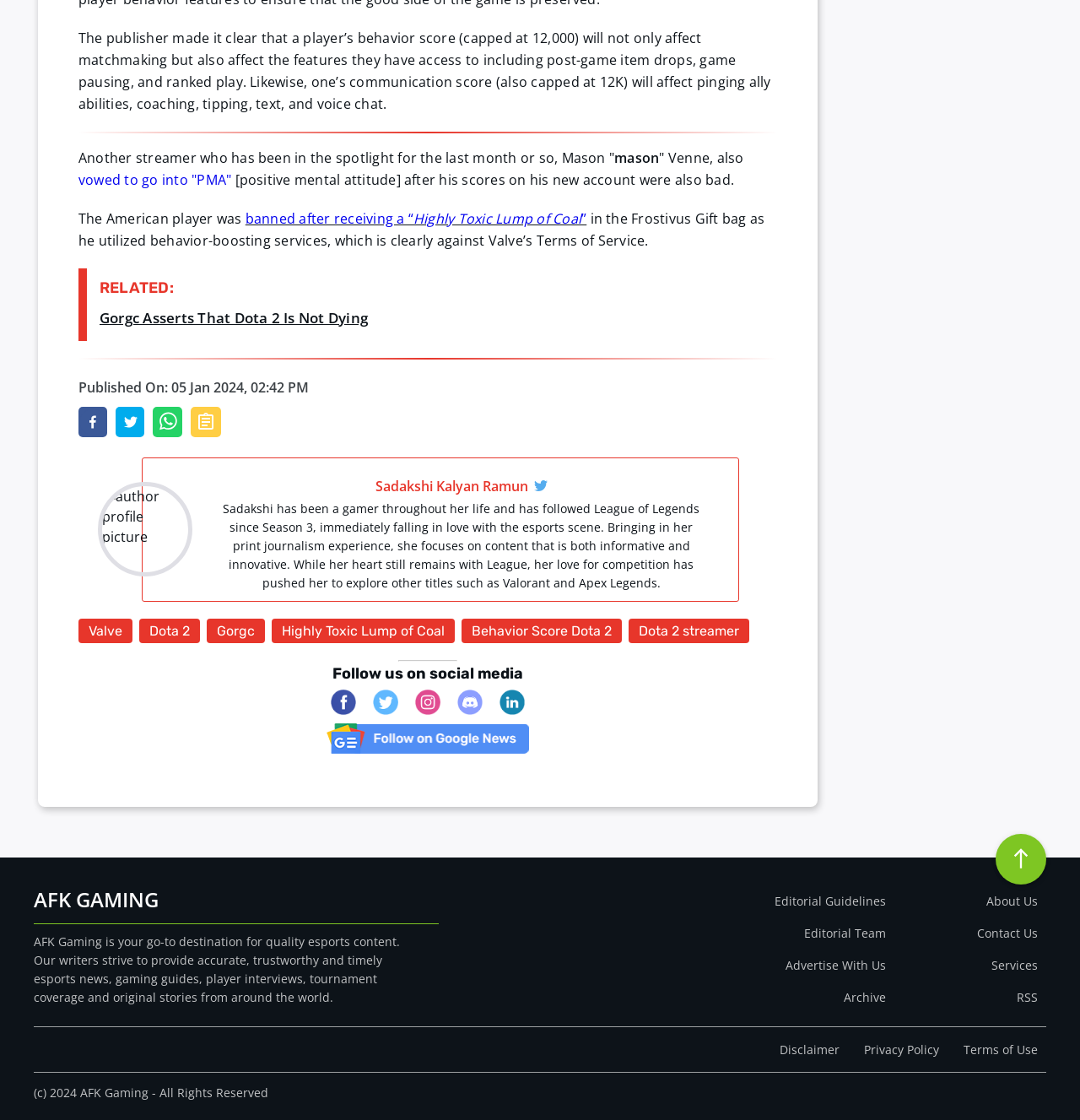What is the date of publication of the article?
Refer to the screenshot and deliver a thorough answer to the question presented.

I found the publication date and time by looking at the 'Published On:' section, which displays the date and time in the format 'DD MMM YYYY, HH:MM AM/PM'.